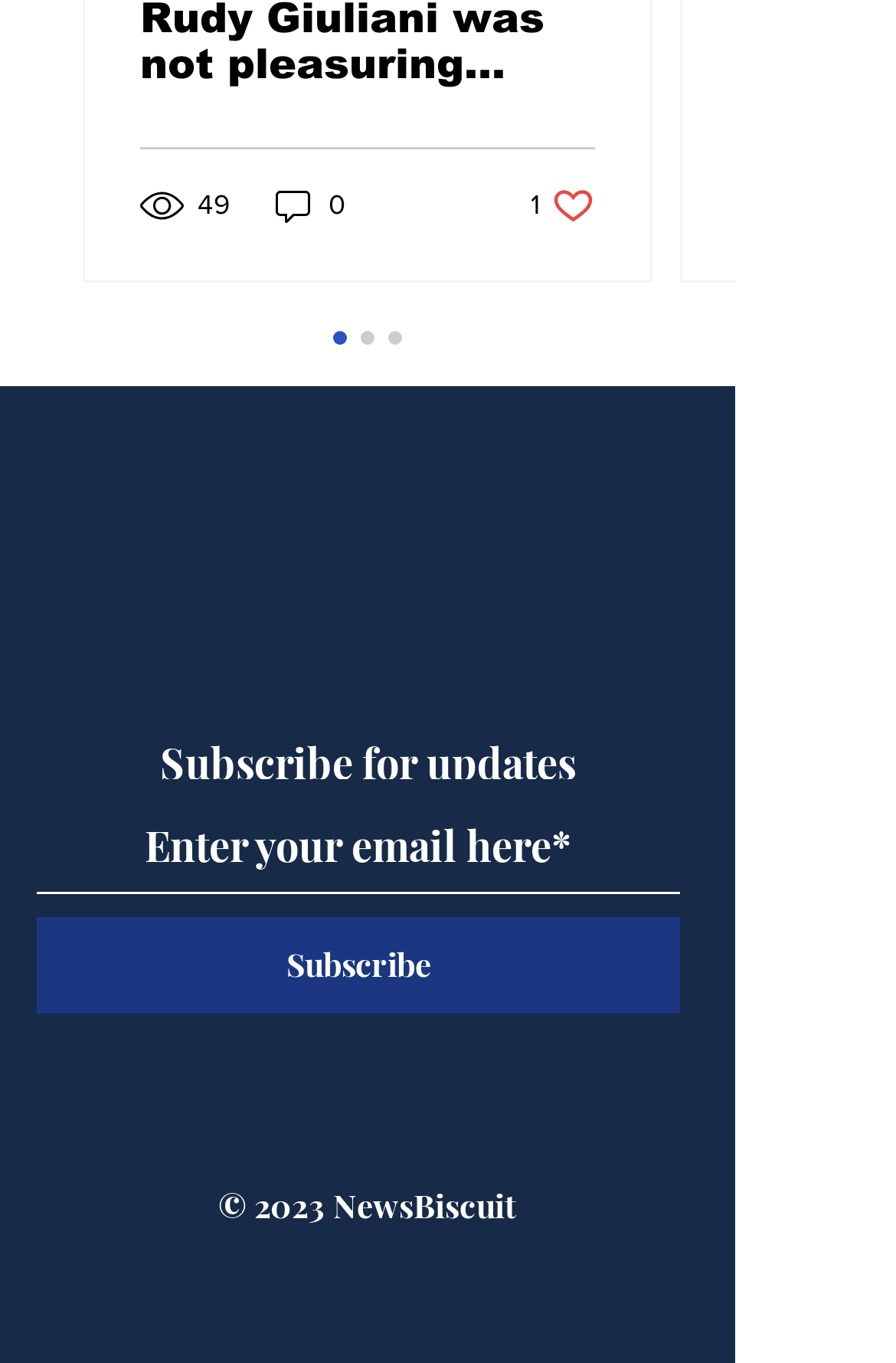What is the button below the textbox for?
Please give a detailed and elaborate explanation in response to the question.

The button is labeled 'Subscribe' and is located below the textbox, suggesting that it is used to submit the email address entered in the textbox to subscribe to updates or a newsletter.